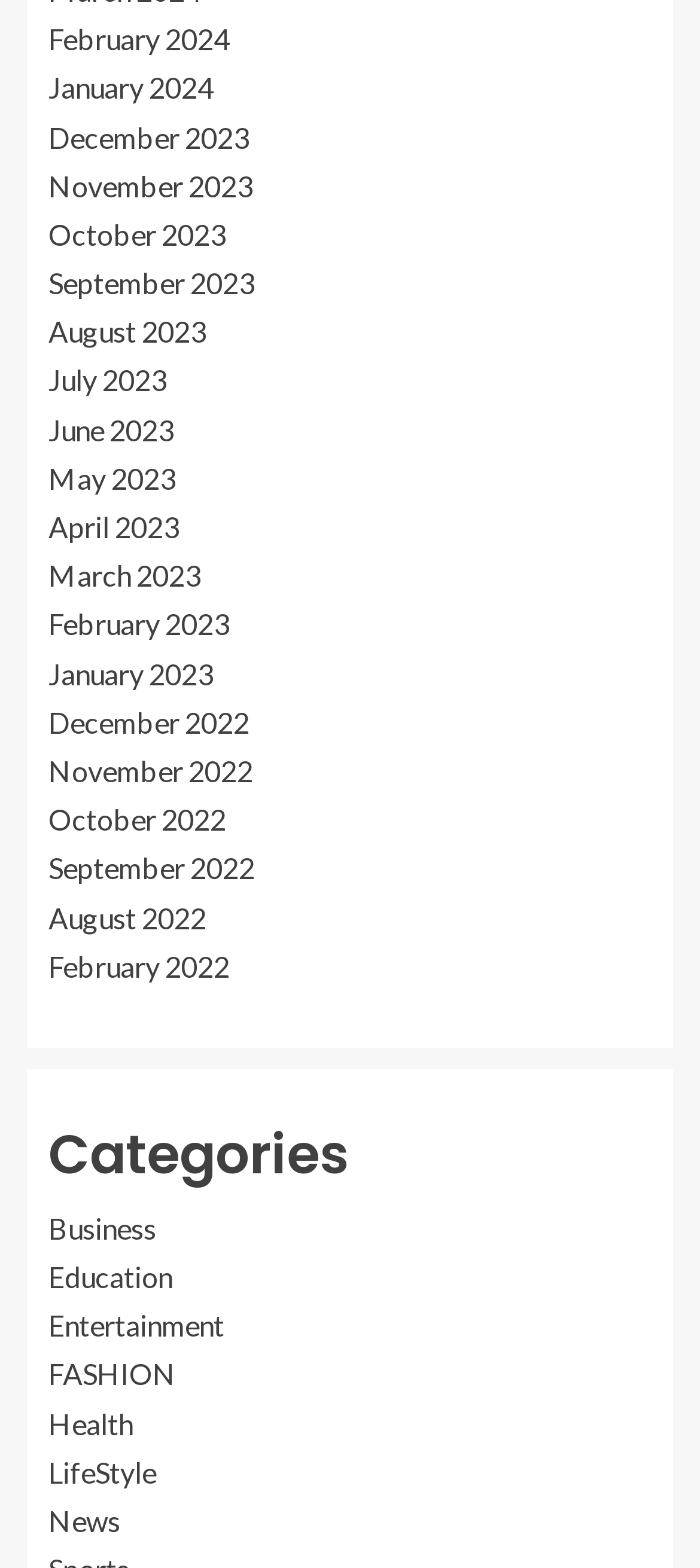How many categories are listed?
Based on the image, give a concise answer in the form of a single word or short phrase.

9